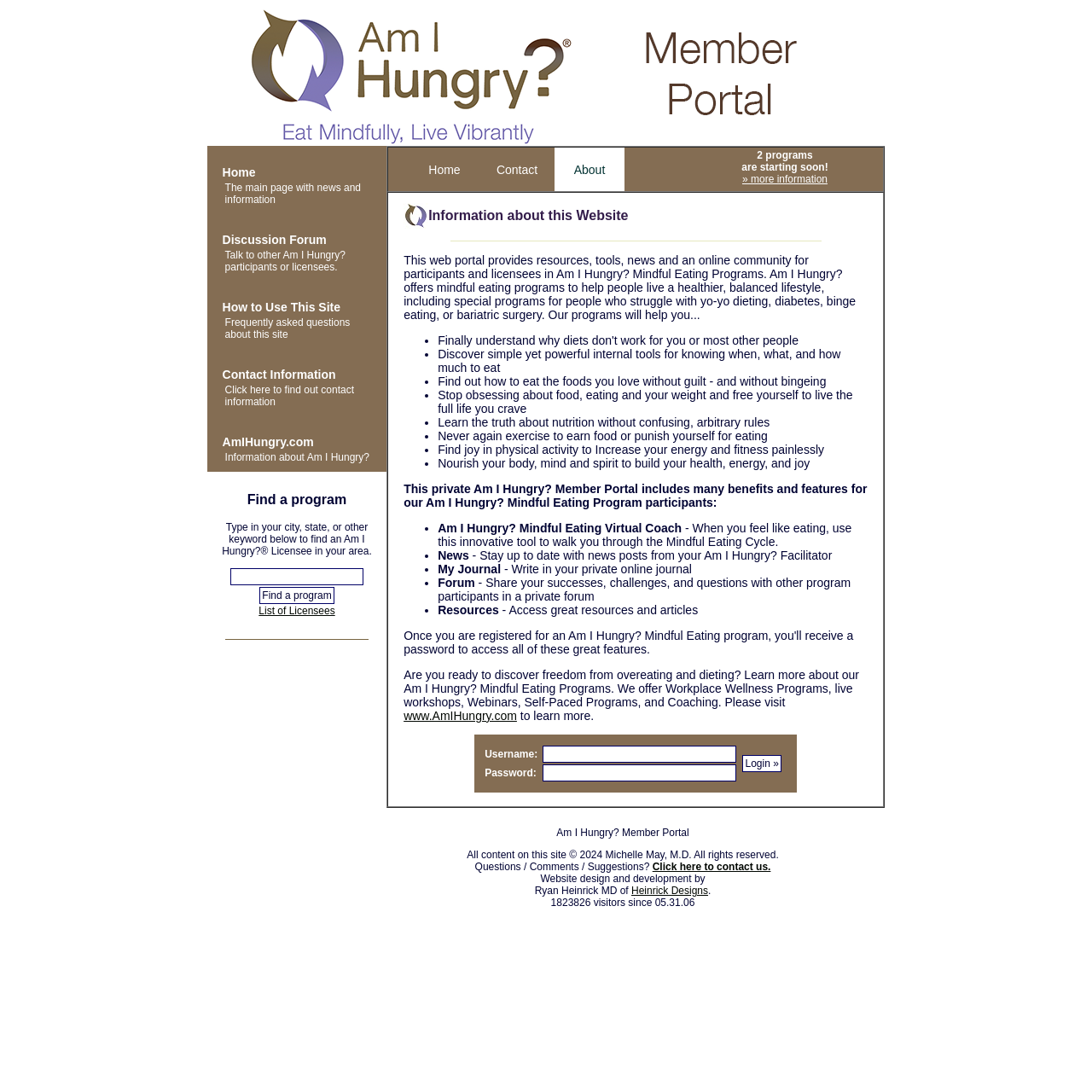Locate the UI element described as follows: "» more information". Return the bounding box coordinates as four float numbers between 0 and 1 in the order [left, top, right, bottom].

[0.68, 0.159, 0.758, 0.17]